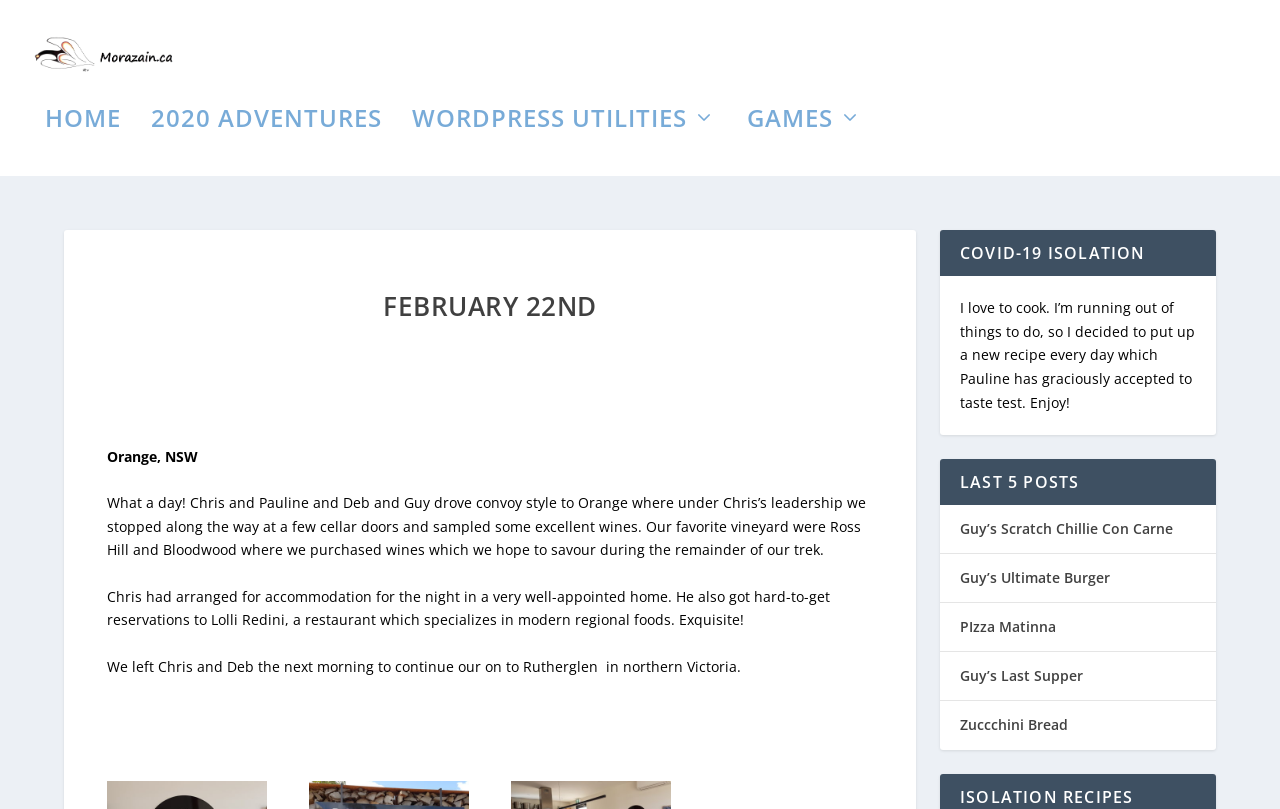Bounding box coordinates are to be given in the format (top-left x, top-left y, bottom-right x, bottom-right y). All values must be floating point numbers between 0 and 1. Provide the bounding box coordinate for the UI element described as: Guy’s Ultimate Burger

[0.75, 0.702, 0.867, 0.726]